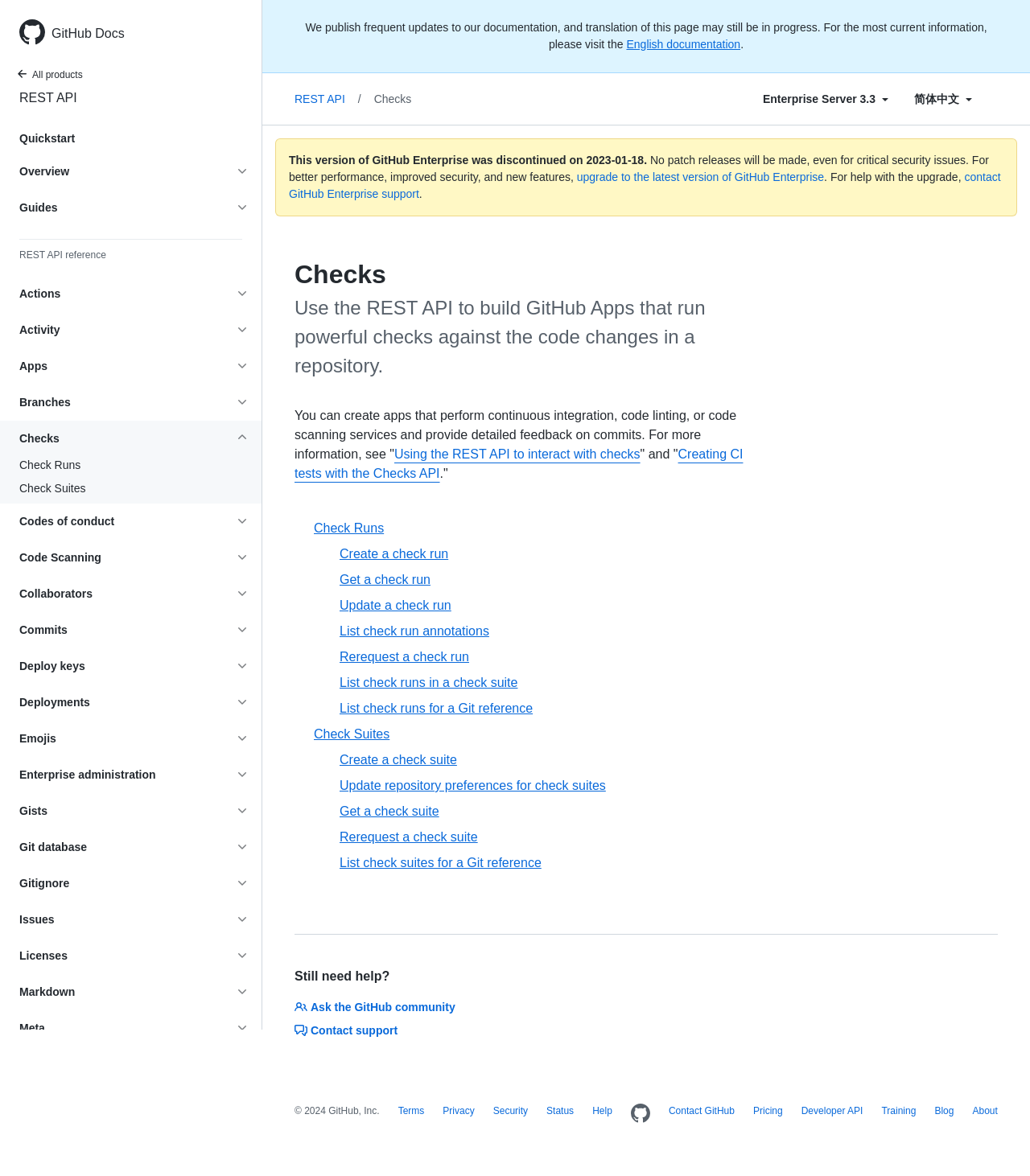Using the provided element description: "Gitignore", determine the bounding box coordinates of the corresponding UI element in the screenshot.

[0.0, 0.739, 0.254, 0.764]